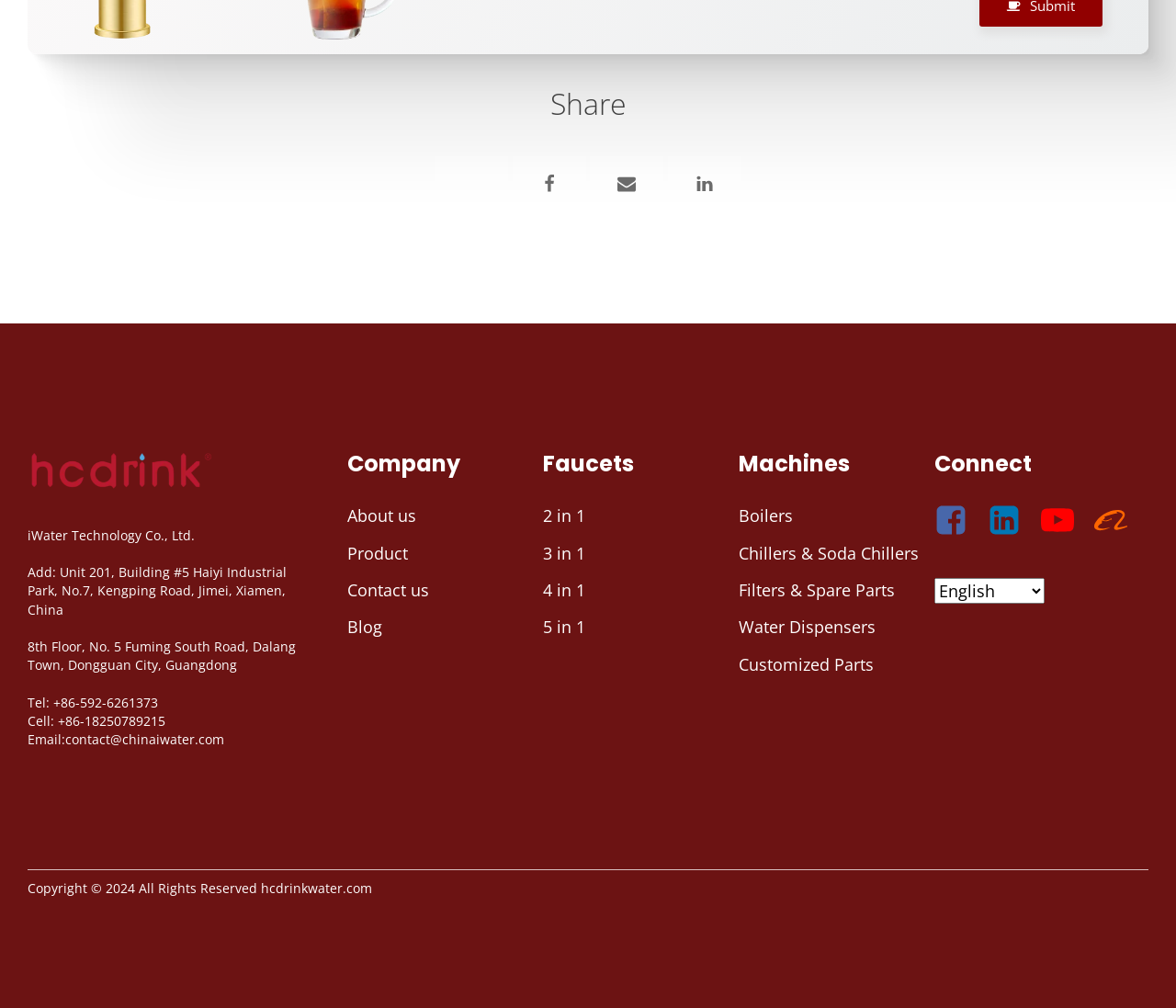What is the copyright year?
Based on the visual information, provide a detailed and comprehensive answer.

The copyright year can be found in the static text element located at the bottom of the webpage, which reads 'Copyright © 2024 All Rights Reserved hcdrinkwater.com'.